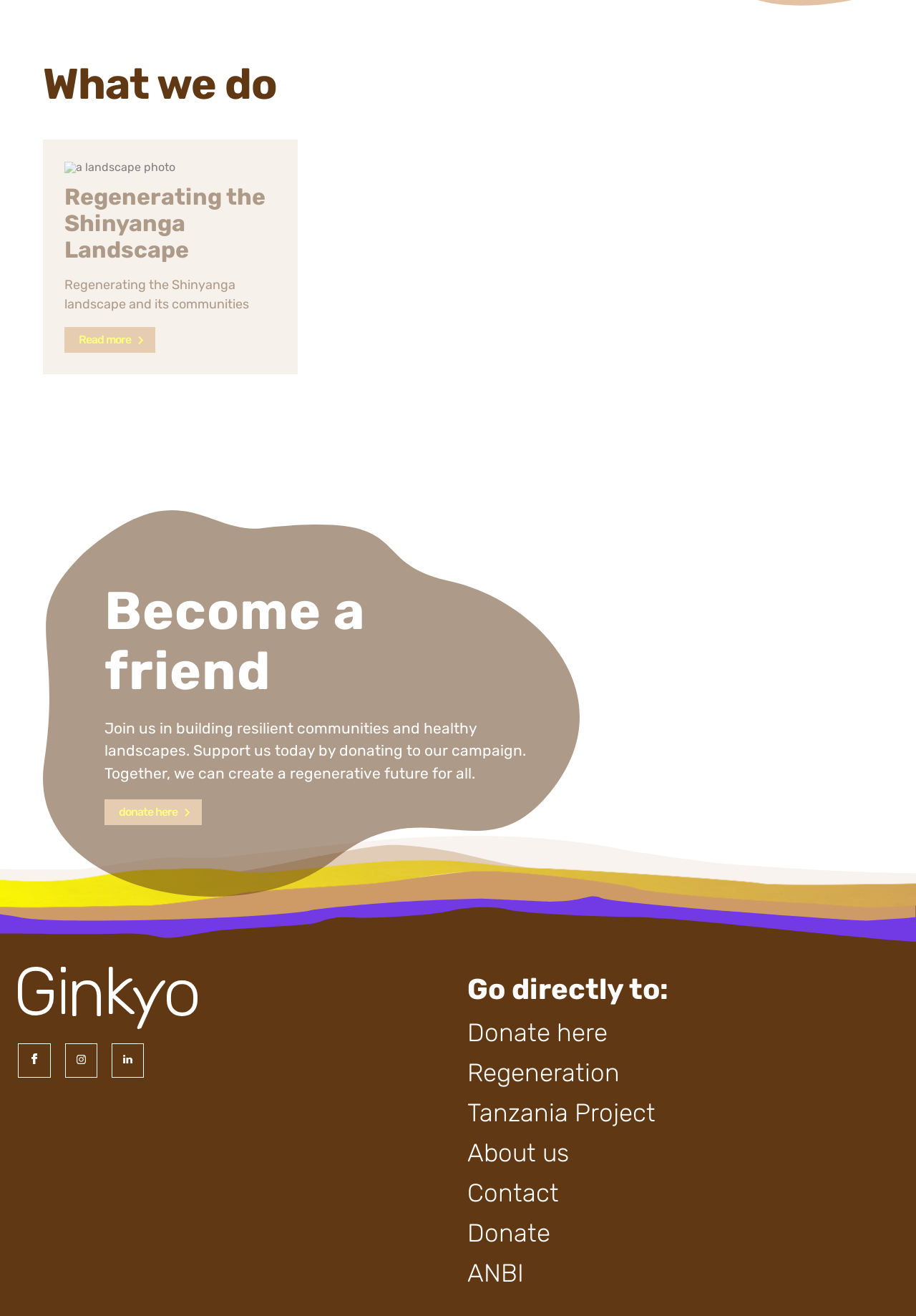Predict the bounding box coordinates of the area that should be clicked to accomplish the following instruction: "Donate here". The bounding box coordinates should consist of four float numbers between 0 and 1, i.e., [left, top, right, bottom].

[0.51, 0.77, 0.98, 0.8]